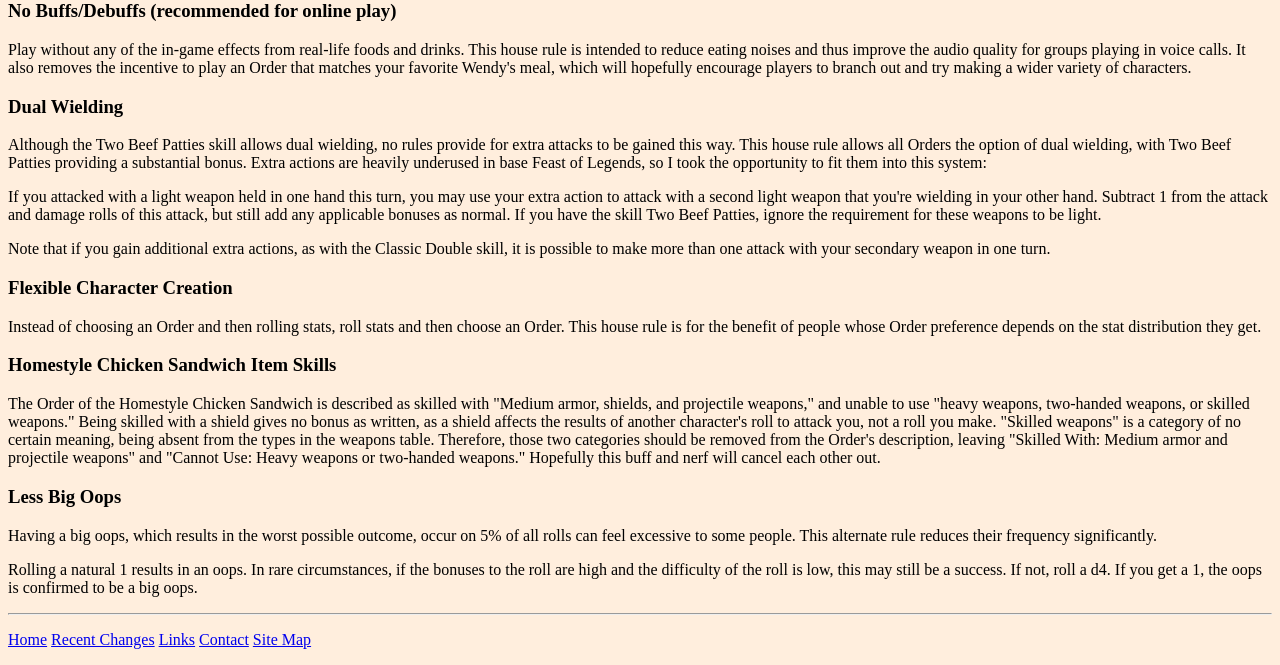Please provide the bounding box coordinates in the format (top-left x, top-left y, bottom-right x, bottom-right y). Remember, all values are floating point numbers between 0 and 1. What is the bounding box coordinate of the region described as: Contact

[0.156, 0.948, 0.194, 0.974]